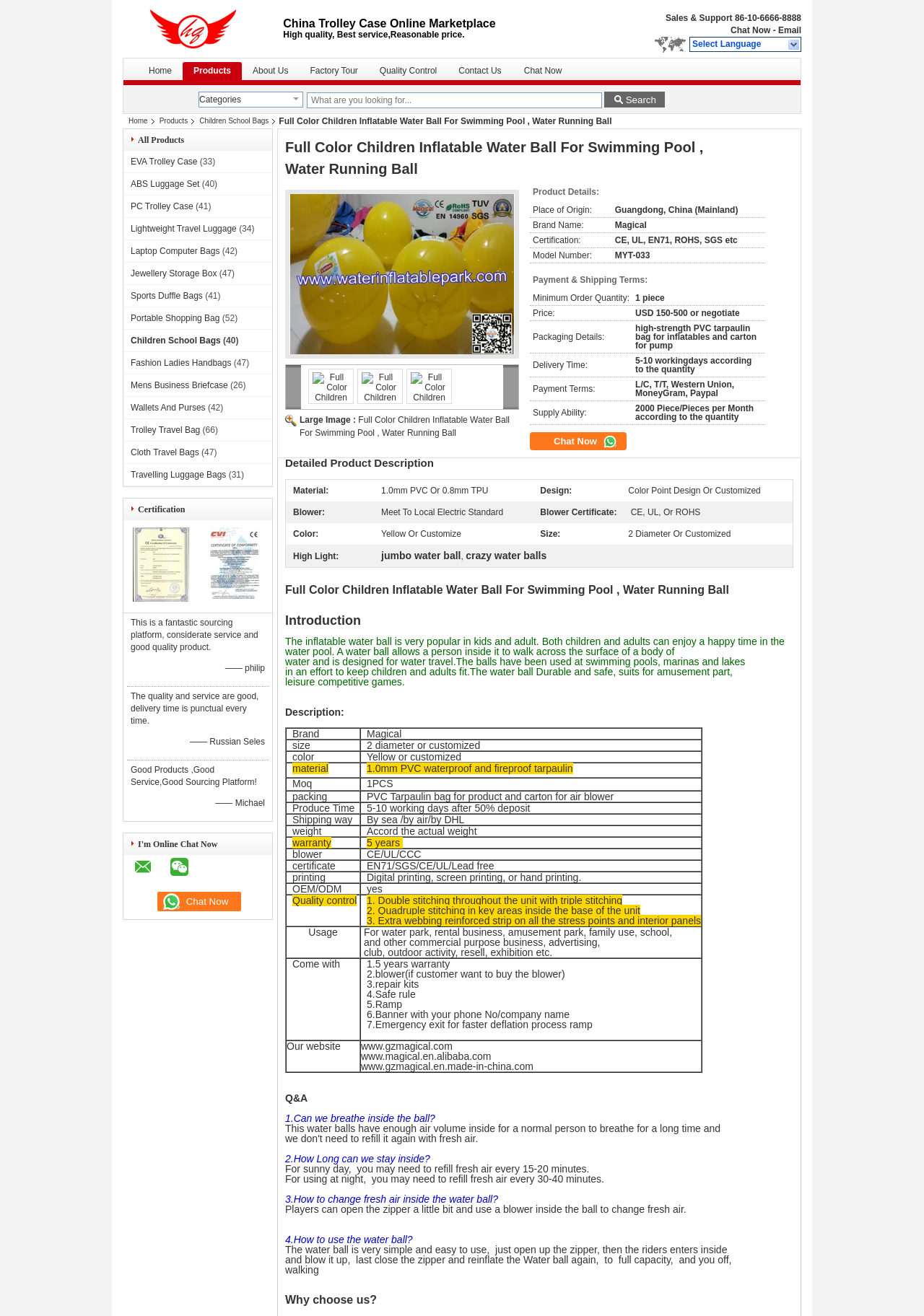Kindly determine the bounding box coordinates for the area that needs to be clicked to execute this instruction: "Contact us through email".

[0.842, 0.019, 0.867, 0.027]